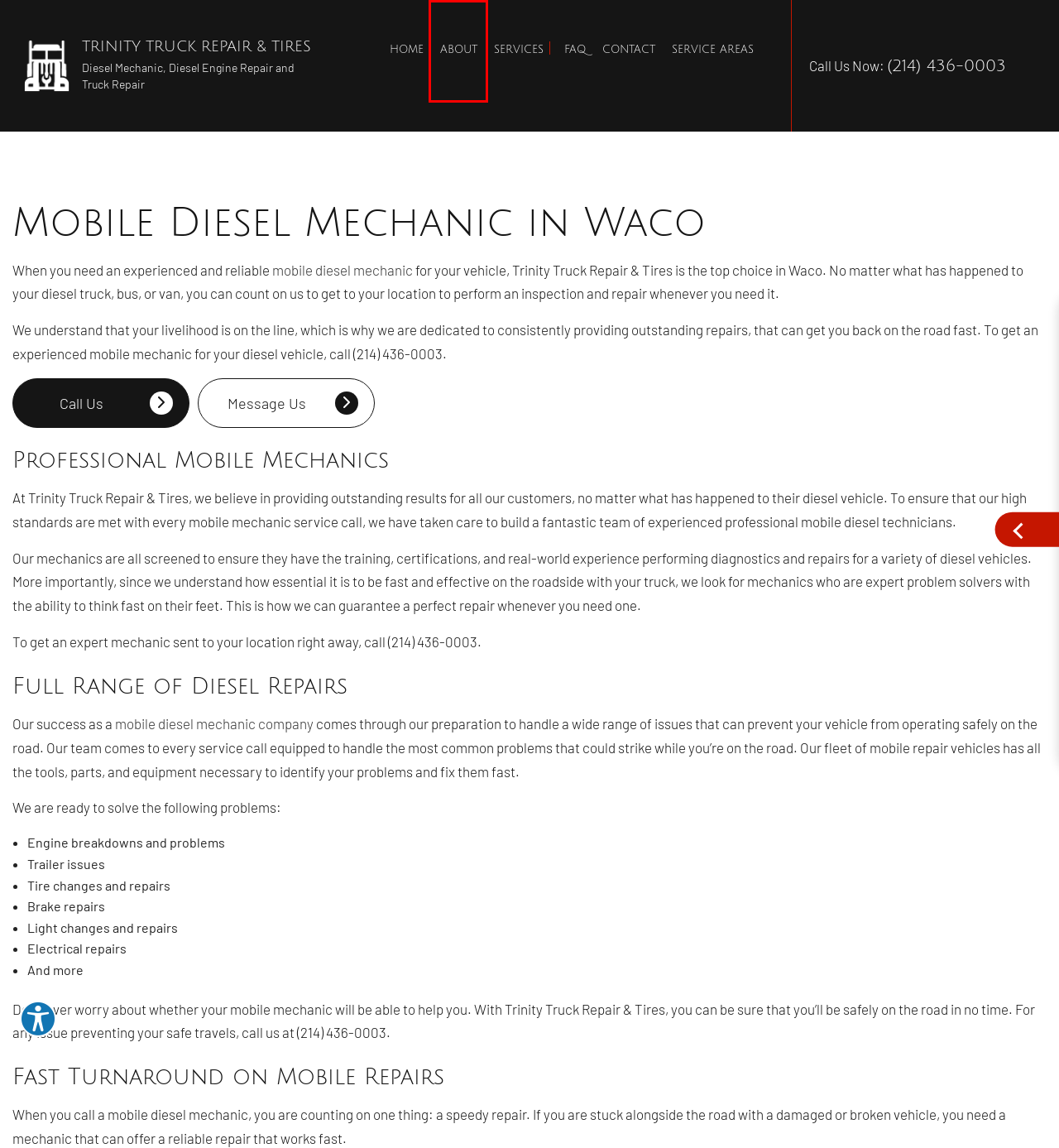Given a screenshot of a webpage featuring a red bounding box, identify the best matching webpage description for the new page after the element within the red box is clicked. Here are the options:
A. Mobile Truck Repair | Trinity Truck Repair & Tires
B. Differential Repair | Waco Diesel Mechanic, Diesel Engine Repair and Truck Repair
C. Selling New Tires | Trinity Truck Repair & Tires
D. Truck Repair | Trinity Truck Repair & Tires
E. Heavy Equipment Repair | Trinity Truck Repair & Tires
F. Home | Truck Repair Services
G. About Trinity Truck Repair & Tires | Truck Repair Services
H. Frequently asked Truck Repair questions

F